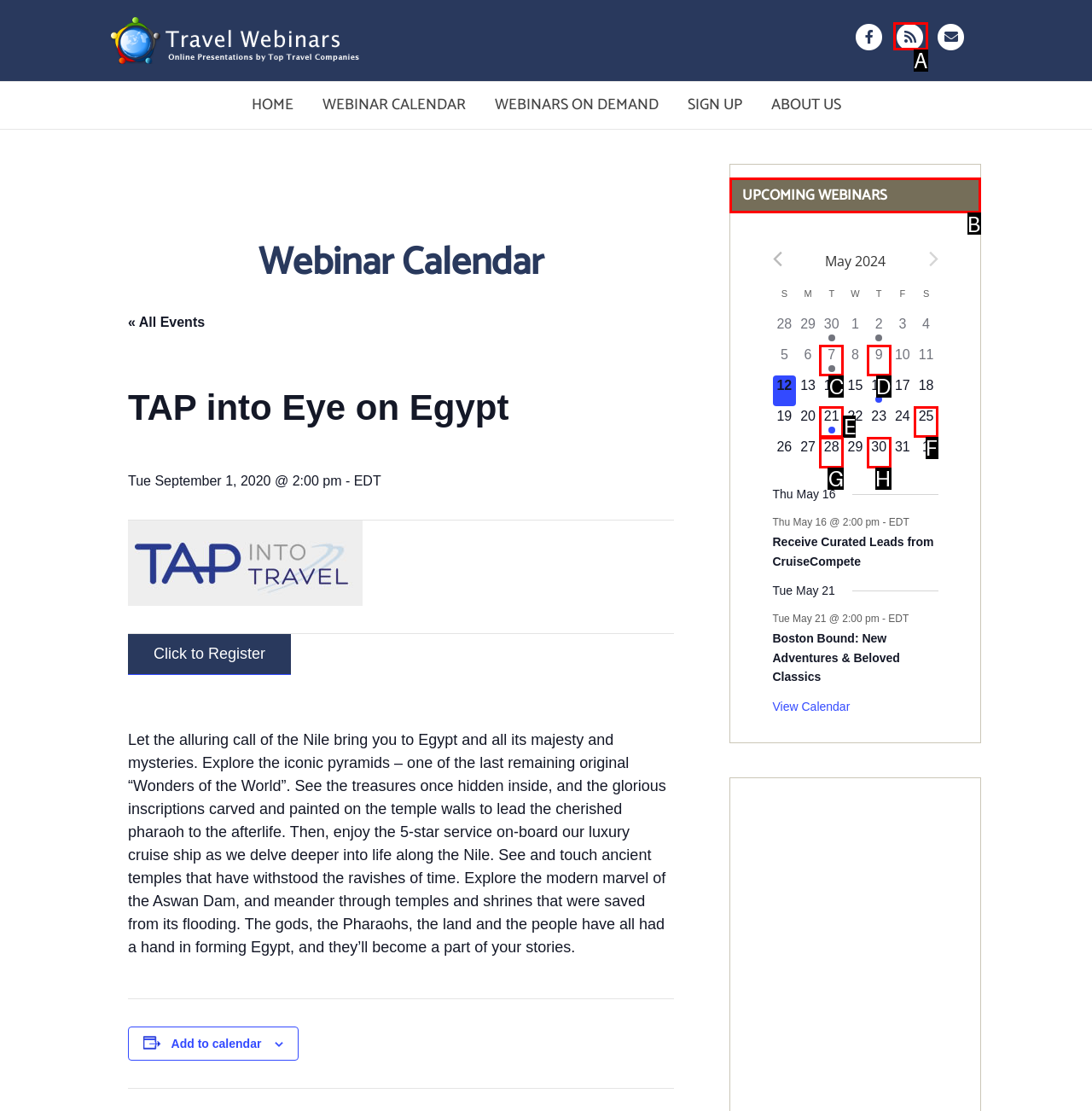Identify the HTML element I need to click to complete this task: Explore the upcoming webinars Provide the option's letter from the available choices.

B